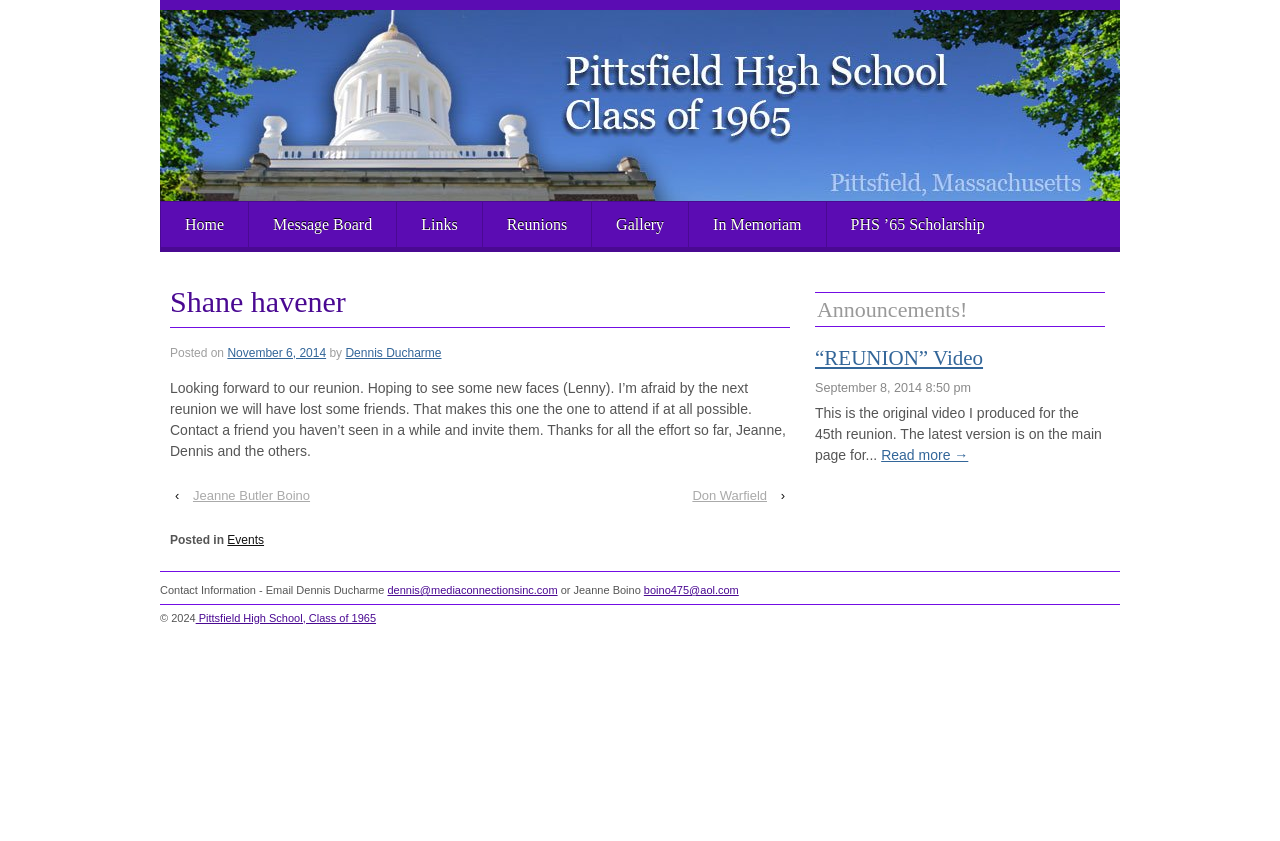Please use the details from the image to answer the following question comprehensively:
What is the year of the reunion?

I found the answer by looking at the text 'Pittsfield High School, Class of 1965' which appears multiple times on the webpage, indicating that the reunion is for the class of 1965.